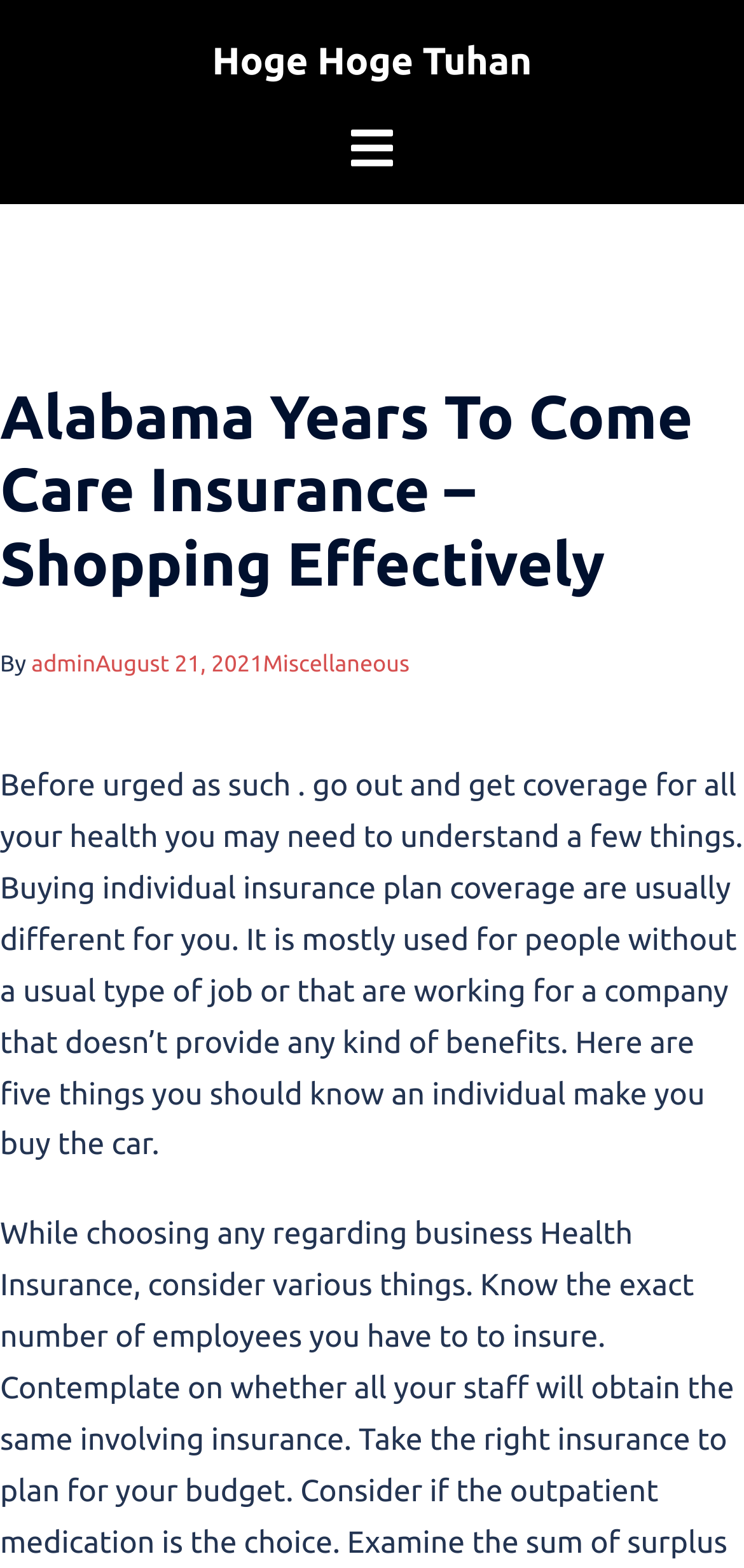Based on the provided description, "August 21, 2021", find the bounding box of the corresponding UI element in the screenshot.

[0.128, 0.416, 0.353, 0.432]